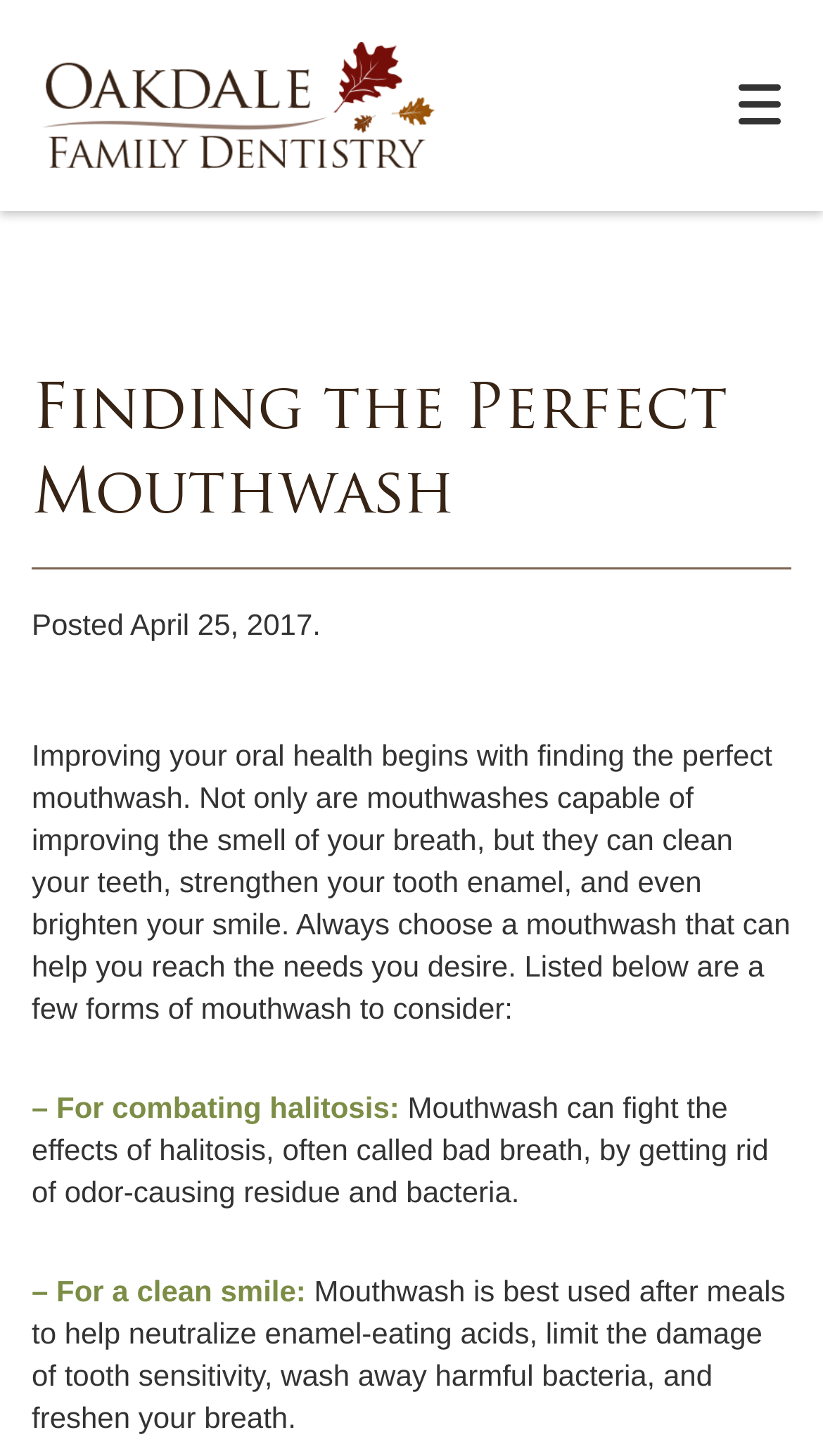Please find the bounding box coordinates of the element that you should click to achieve the following instruction: "Request an appointment". The coordinates should be presented as four float numbers between 0 and 1: [left, top, right, bottom].

[0.036, 0.915, 0.964, 0.979]